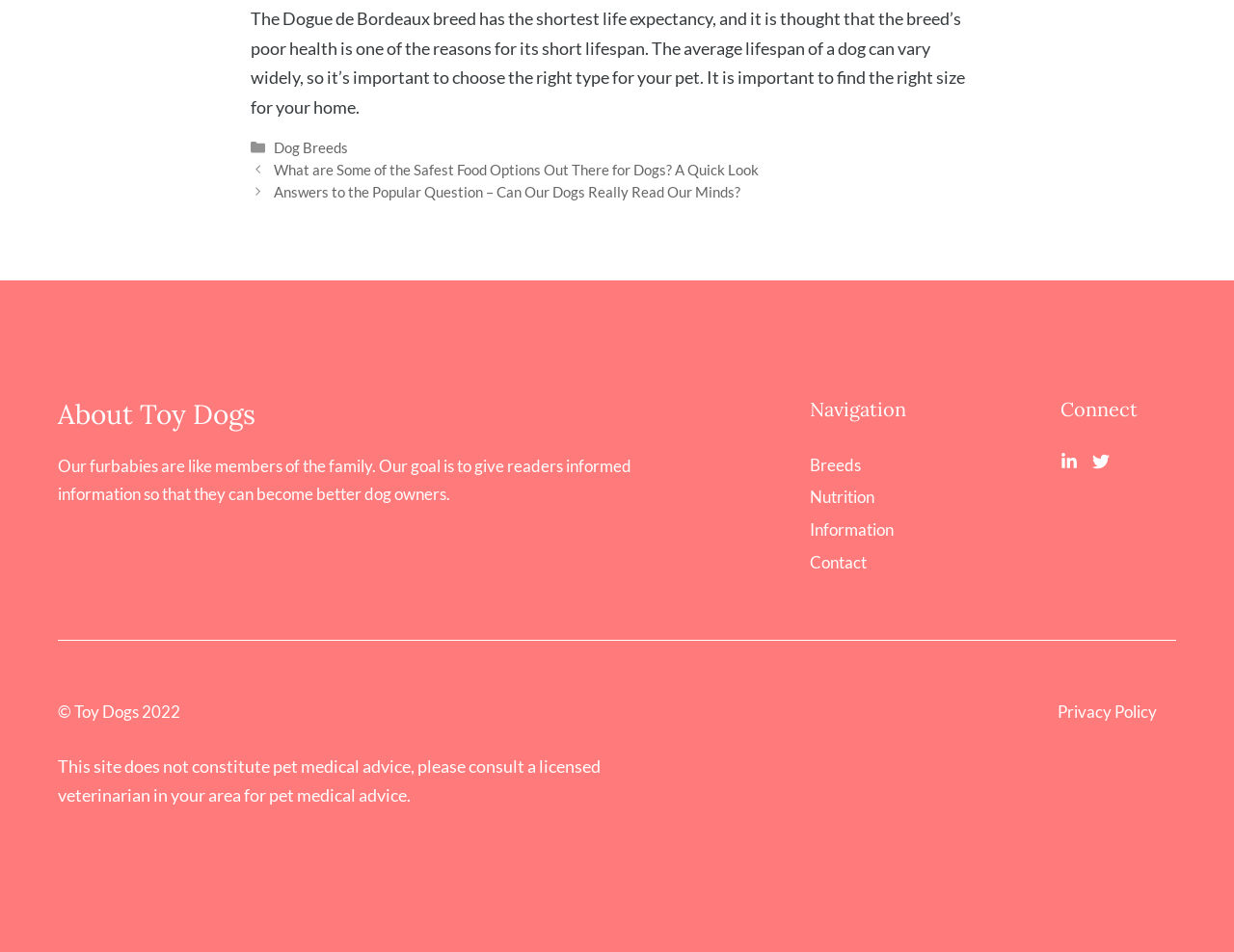Please answer the following question using a single word or phrase: What is the name of the breed with the shortest life expectancy?

Dogue de Bordeaux